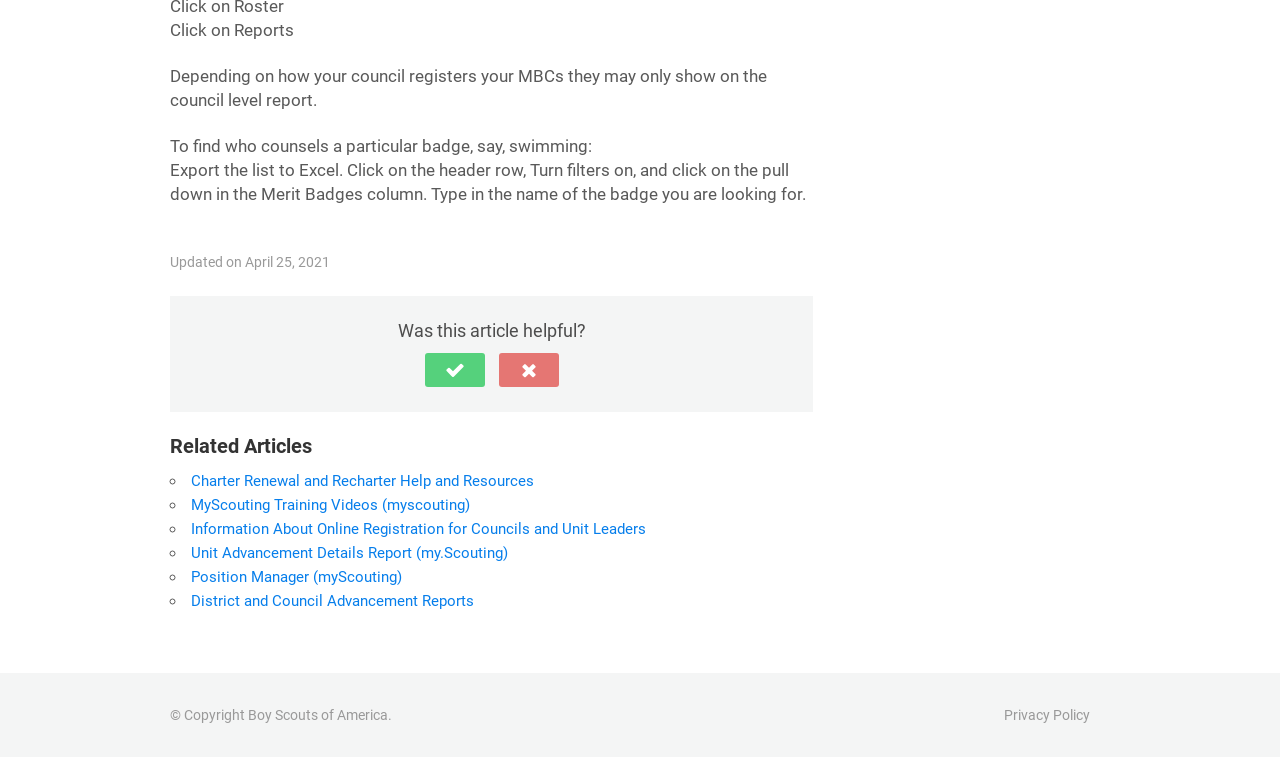Please specify the bounding box coordinates in the format (top-left x, top-left y, bottom-right x, bottom-right y), with all values as floating point numbers between 0 and 1. Identify the bounding box of the UI element described by: greeneriscleaner68@gmail.com

None